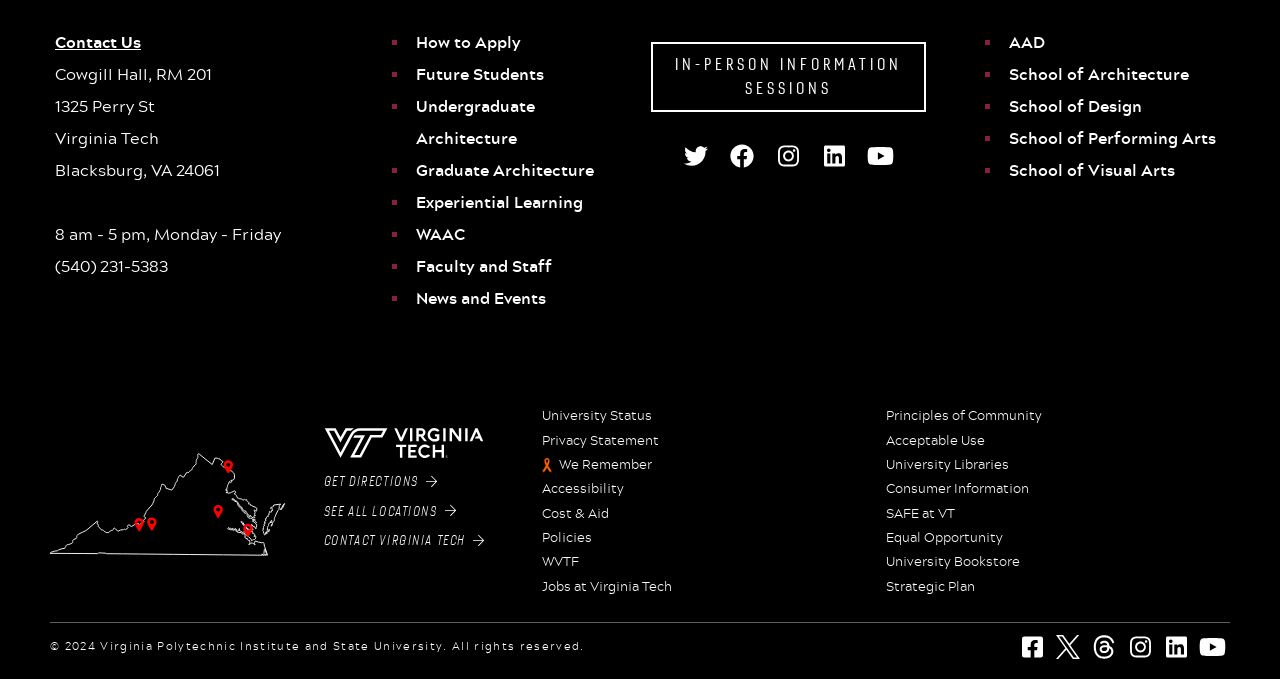Find the bounding box of the UI element described as follows: "Twitter".

[0.53, 0.212, 0.558, 0.247]